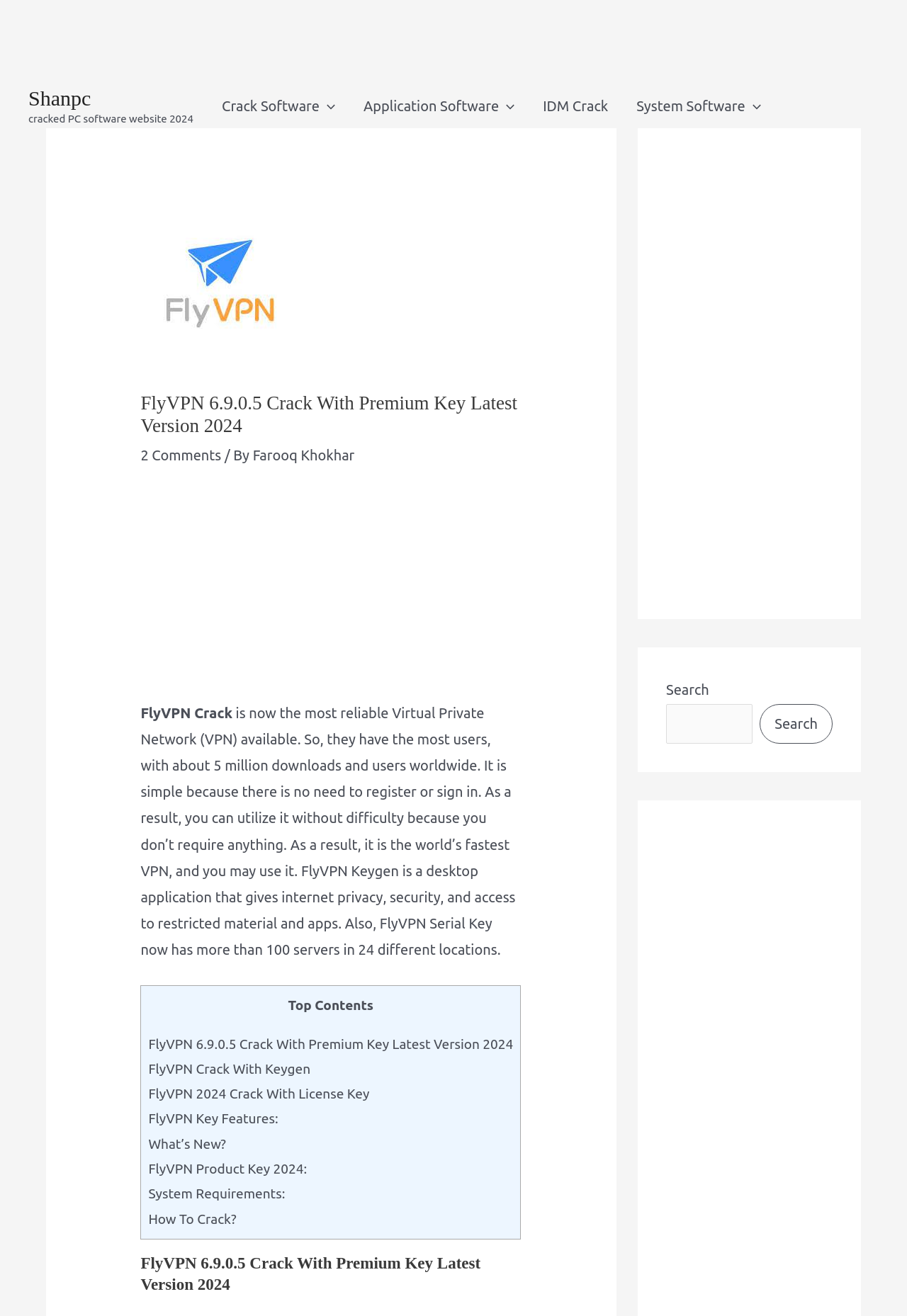Locate the bounding box coordinates of the element that should be clicked to execute the following instruction: "Explore System Software Menu".

[0.686, 0.062, 0.854, 0.1]